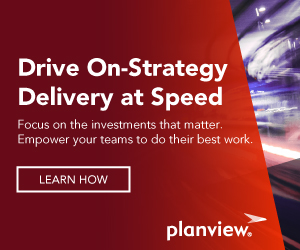Offer an in-depth description of the image shown.

The image features an advertisement from Planview, promoting their focus on strategic delivery. The vibrant design incorporates a gradient background of dynamic red tones, suggesting energy and urgency. Centered text boldly states, "Drive On-Strategy Delivery at Speed," emphasizing the importance of aligning team efforts with organizational goals. Below this, a supportive message reads, "Focus on the investments that matter. Empower your teams to do their best work," underscoring a commitment to productivity and effective resource allocation. At the bottom, a prominent button invites viewers to "LEARN HOW," encouraging engagement with Planview’s resources and solutions. This image effectively communicates a strong message about agility and strategic alignment in business operations.